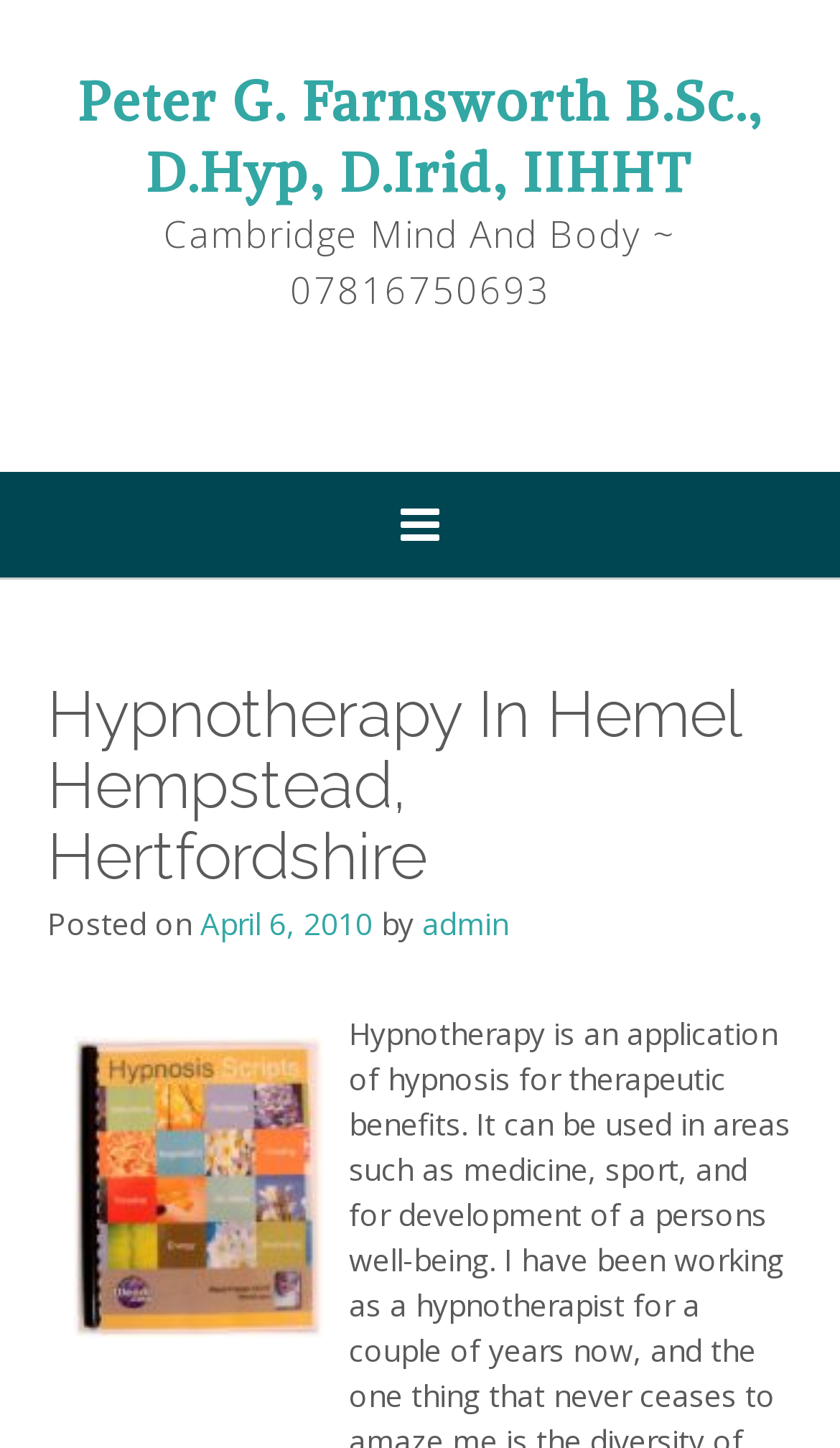Find the bounding box of the web element that fits this description: "admin".

[0.503, 0.623, 0.605, 0.651]